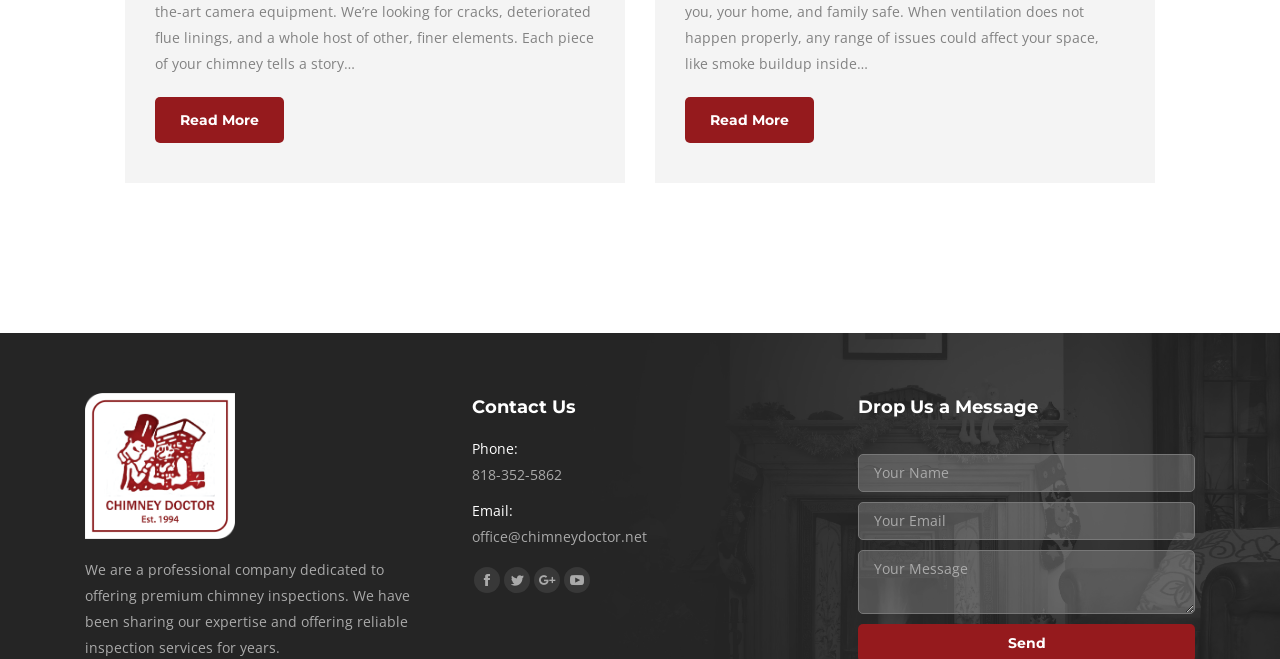Show the bounding box coordinates for the element that needs to be clicked to execute the following instruction: "Enter your email". Provide the coordinates in the form of four float numbers between 0 and 1, i.e., [left, top, right, bottom].

[0.671, 0.761, 0.934, 0.819]